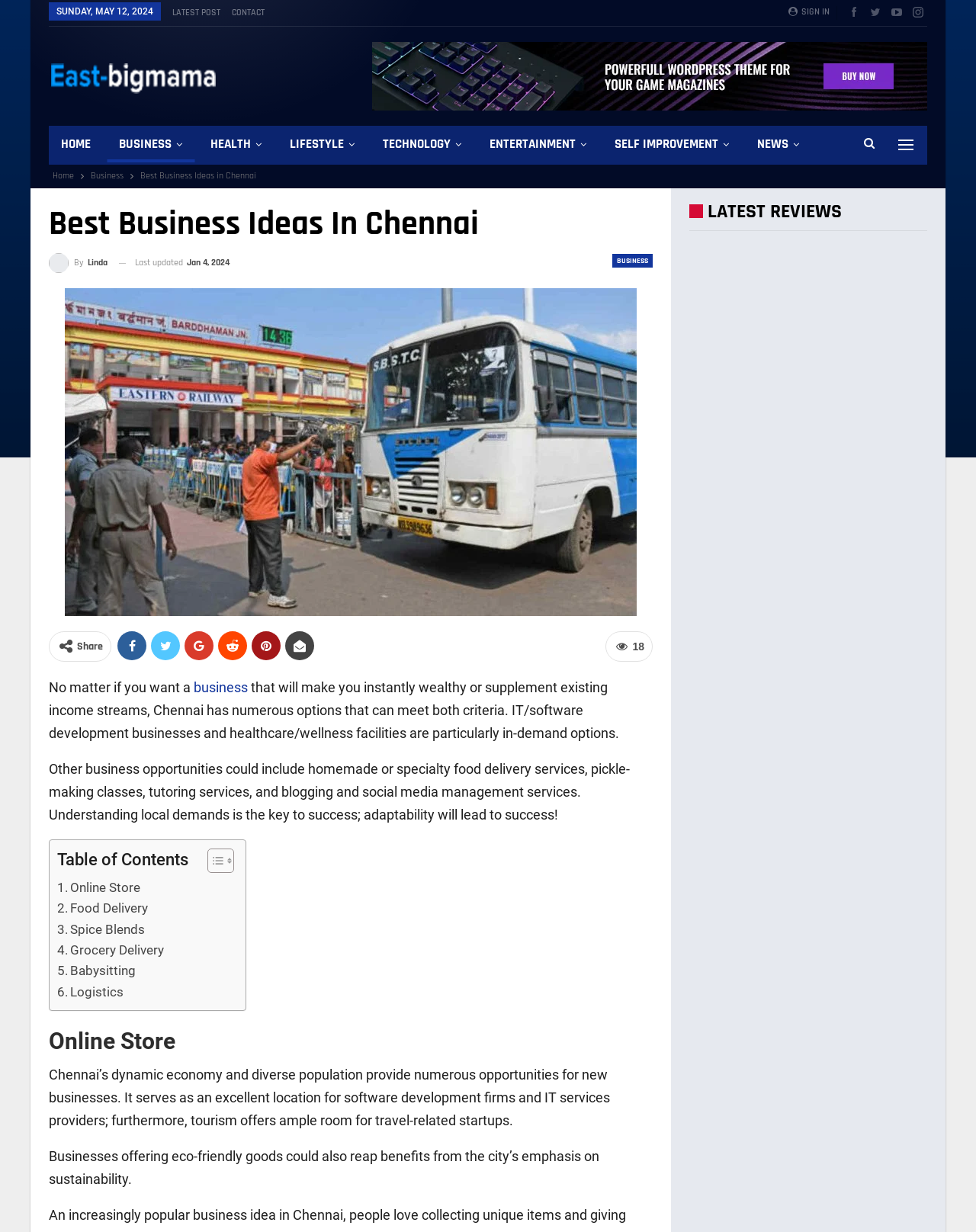Please answer the following question using a single word or phrase: 
What is the topic of the article?

Best Business Ideas in Chennai